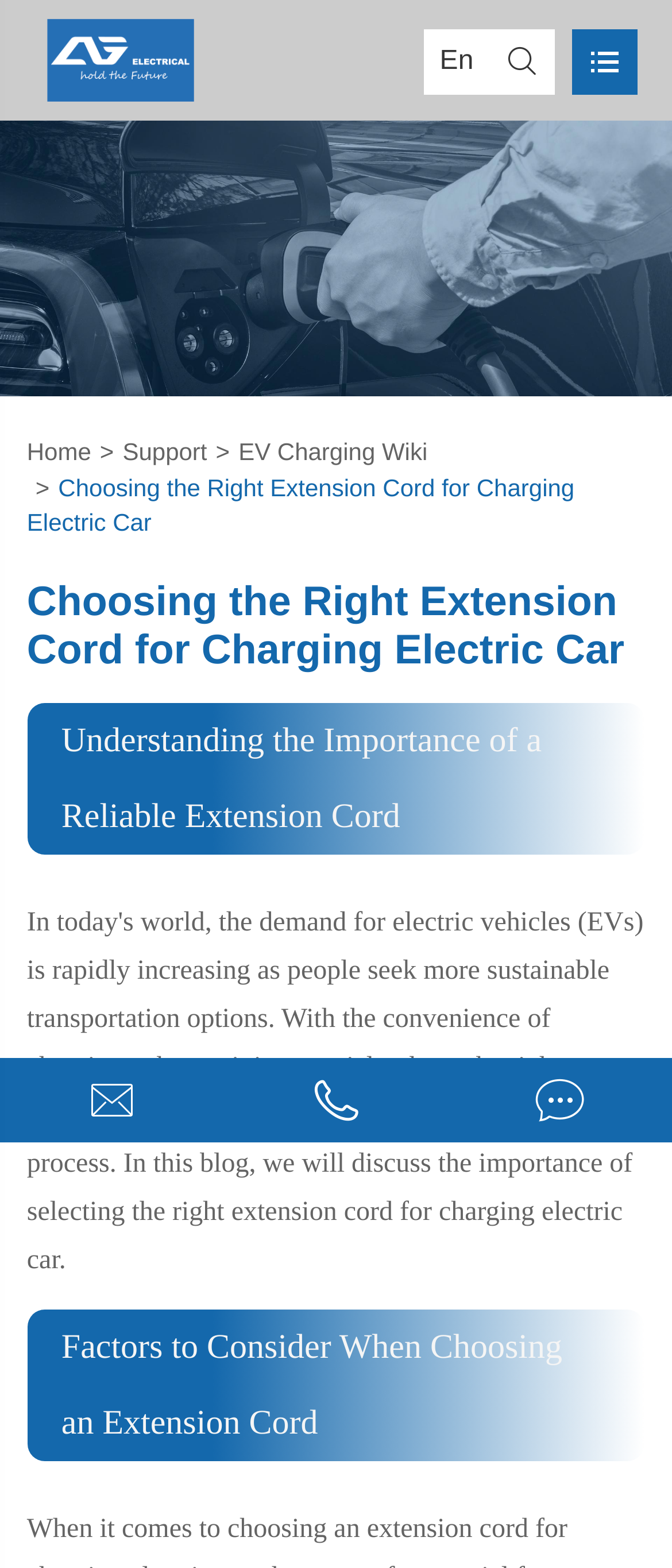Please identify the bounding box coordinates of the element that needs to be clicked to perform the following instruction: "view EV Charging Wiki".

[0.355, 0.28, 0.636, 0.297]